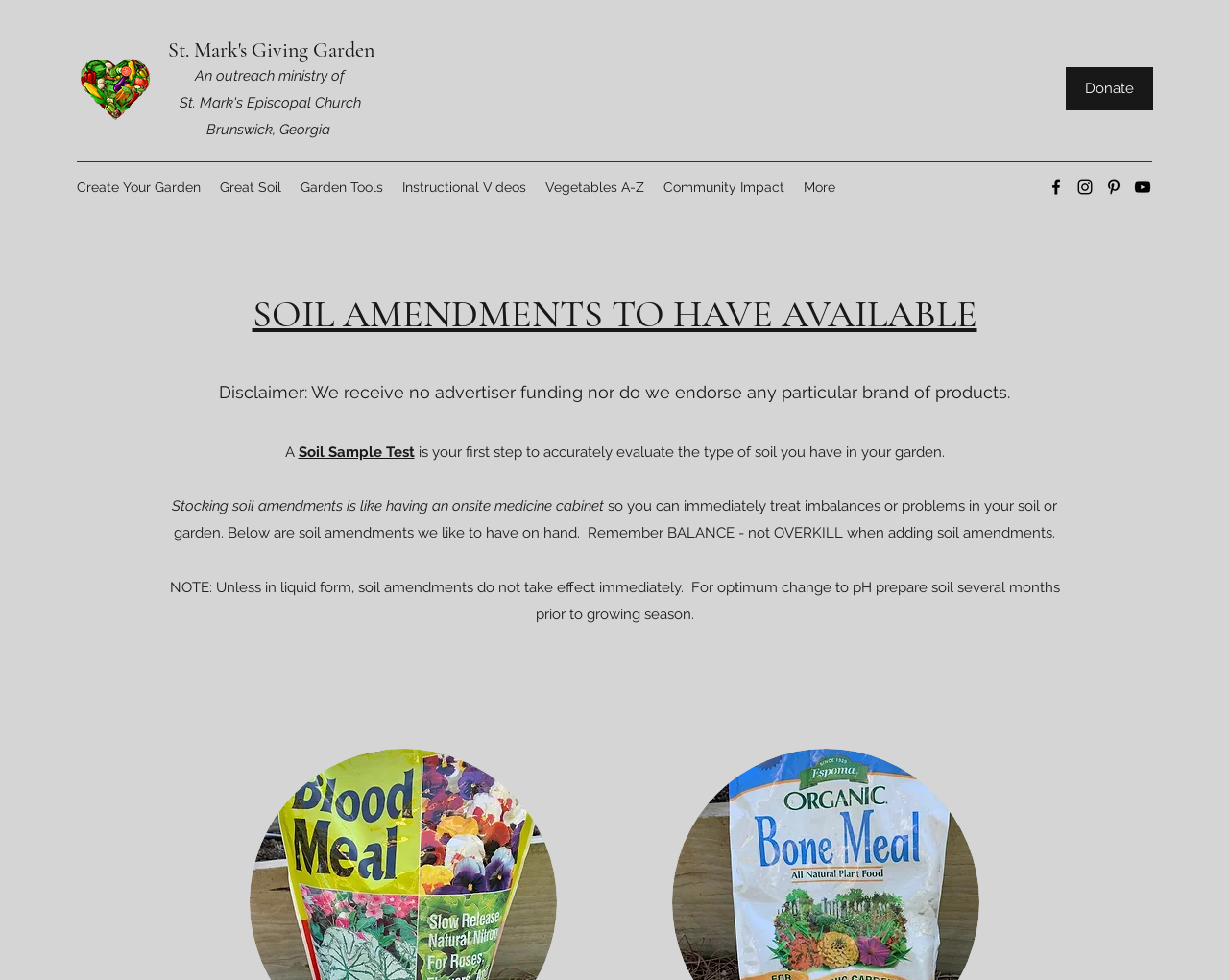Find the headline of the webpage and generate its text content.

SOIL AMENDMENTS TO HAVE AVAILABLE